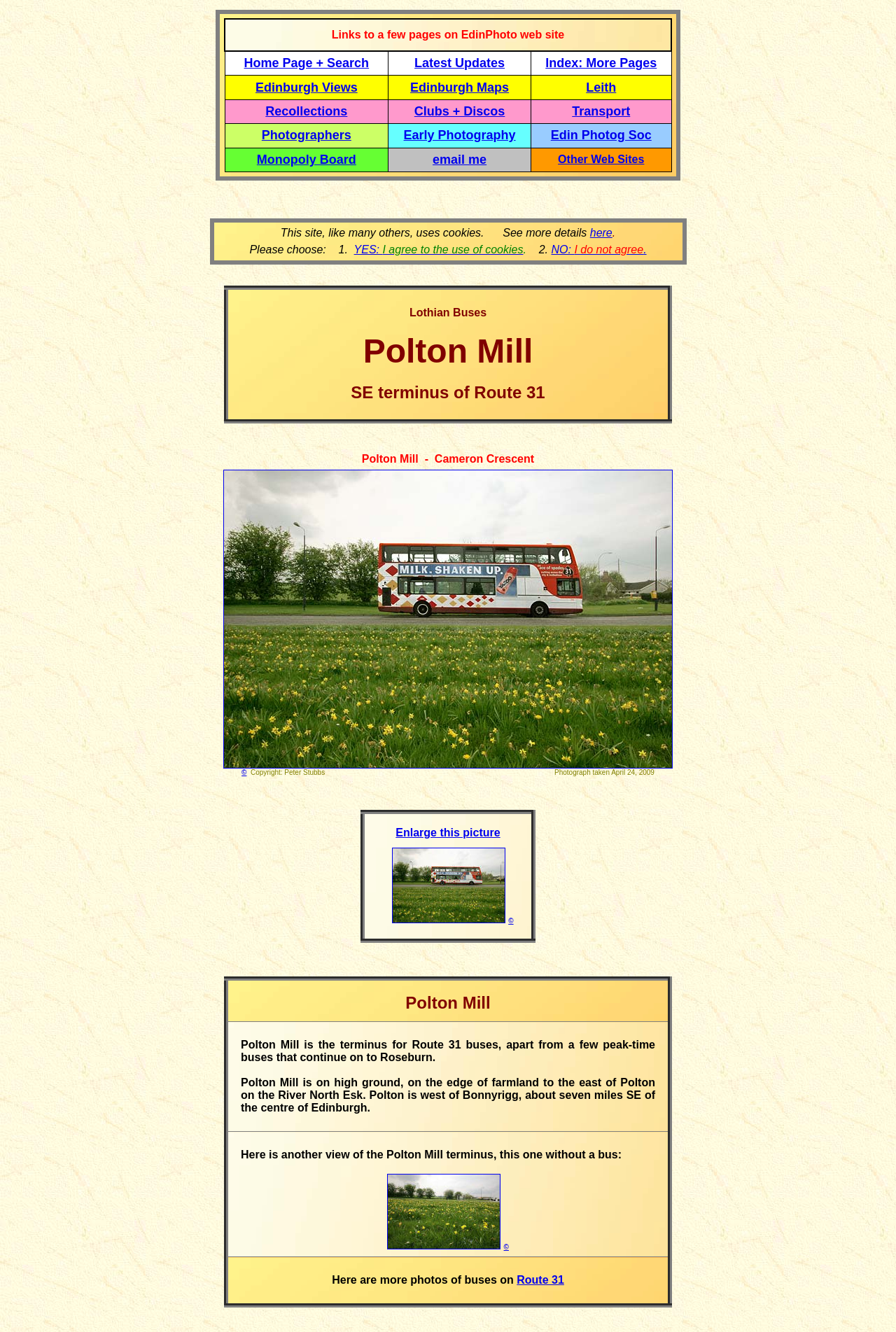When was the photograph taken?
Provide a thorough and detailed answer to the question.

I found the answer by looking at the text below the image, which states 'Photograph taken April 24, 2009'. This indicates that the photograph was taken on April 24, 2009.